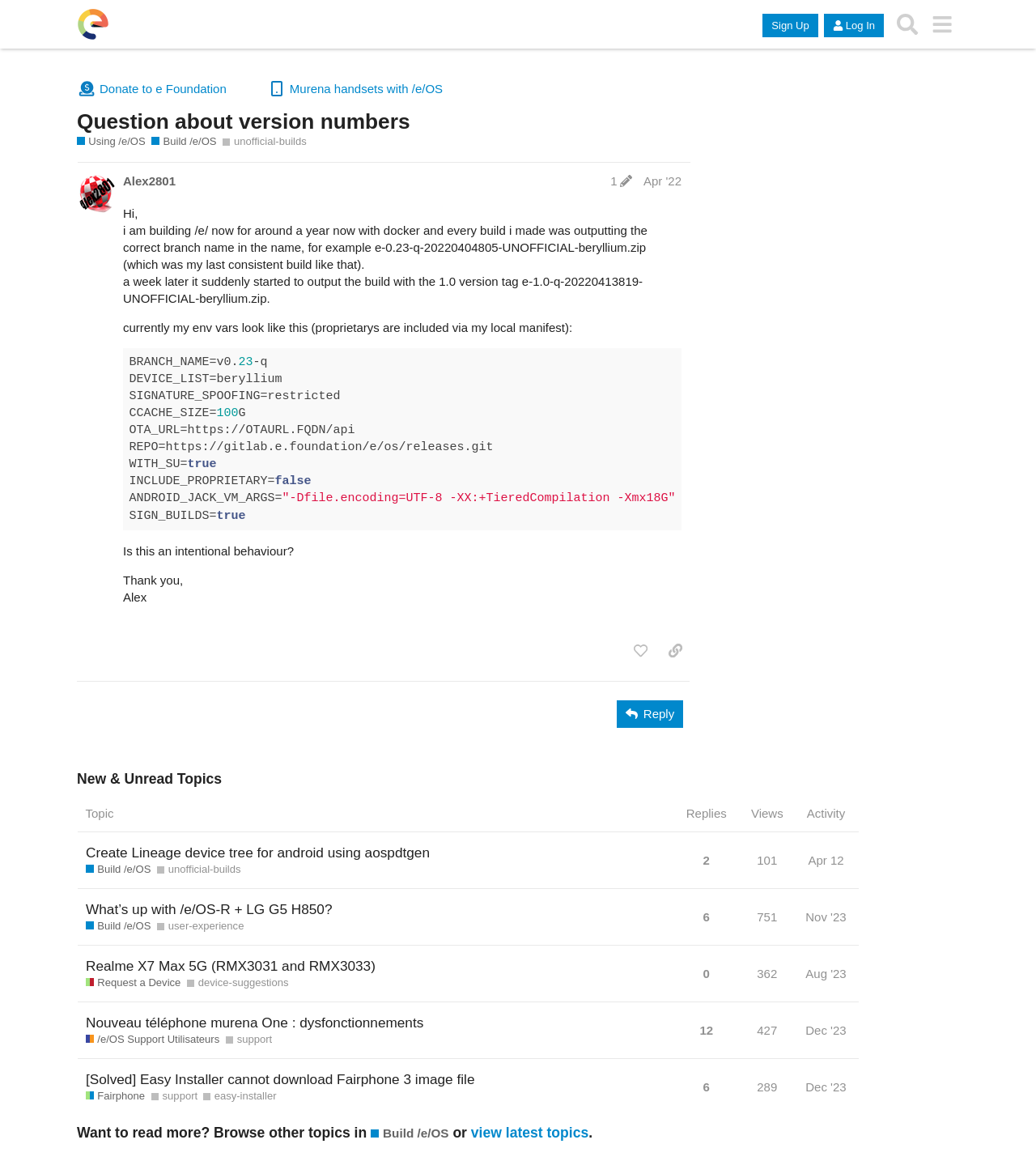What is the category of the post with the topic 'Create Lineage device tree for android using aospdtgen'?
Based on the visual, give a brief answer using one word or a short phrase.

Build /e/OS